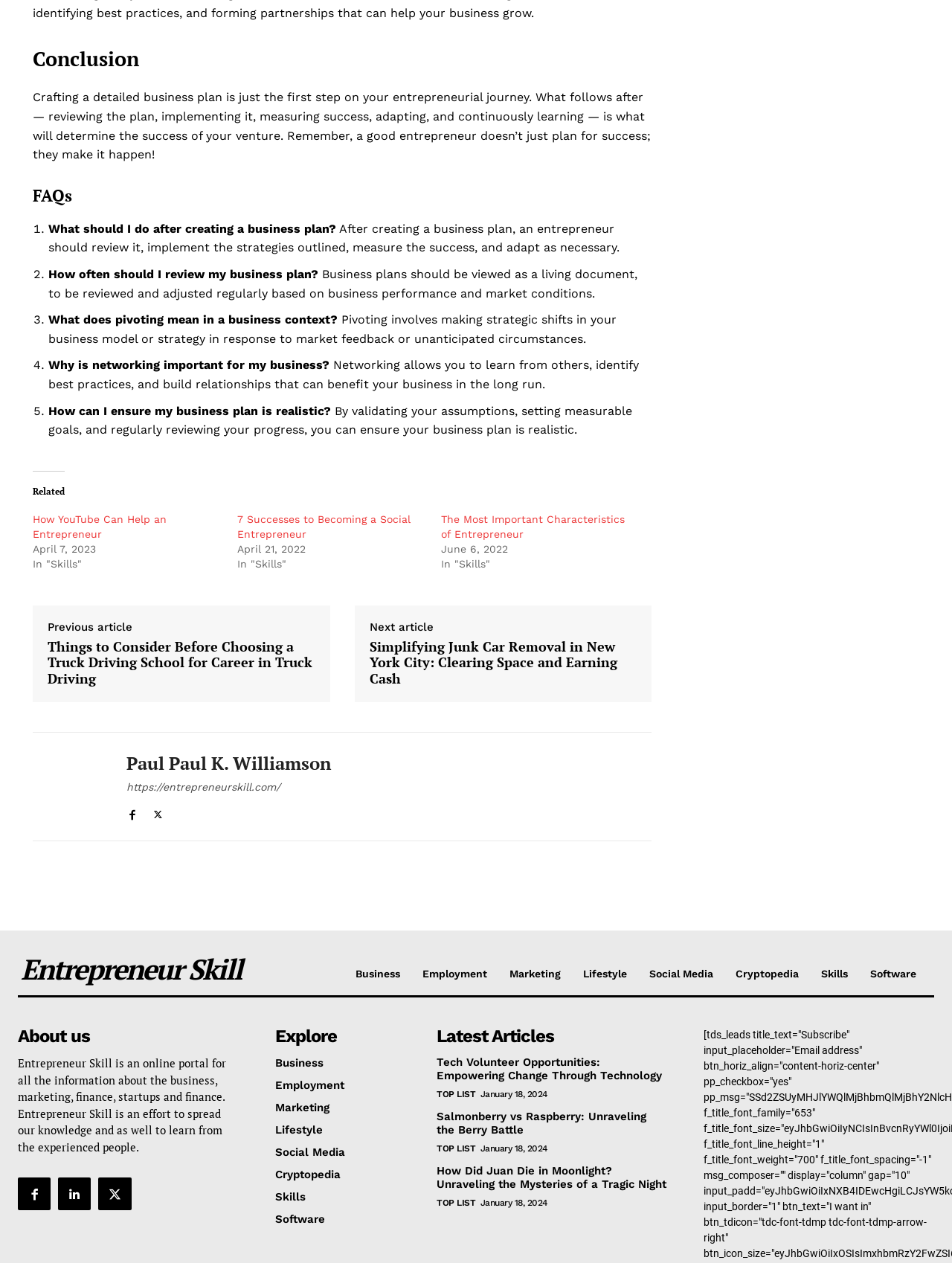Identify the bounding box coordinates of the clickable section necessary to follow the following instruction: "Read the article '7 Successes to Becoming a Social Entrepreneur'". The coordinates should be presented as four float numbers from 0 to 1, i.e., [left, top, right, bottom].

[0.249, 0.406, 0.431, 0.427]